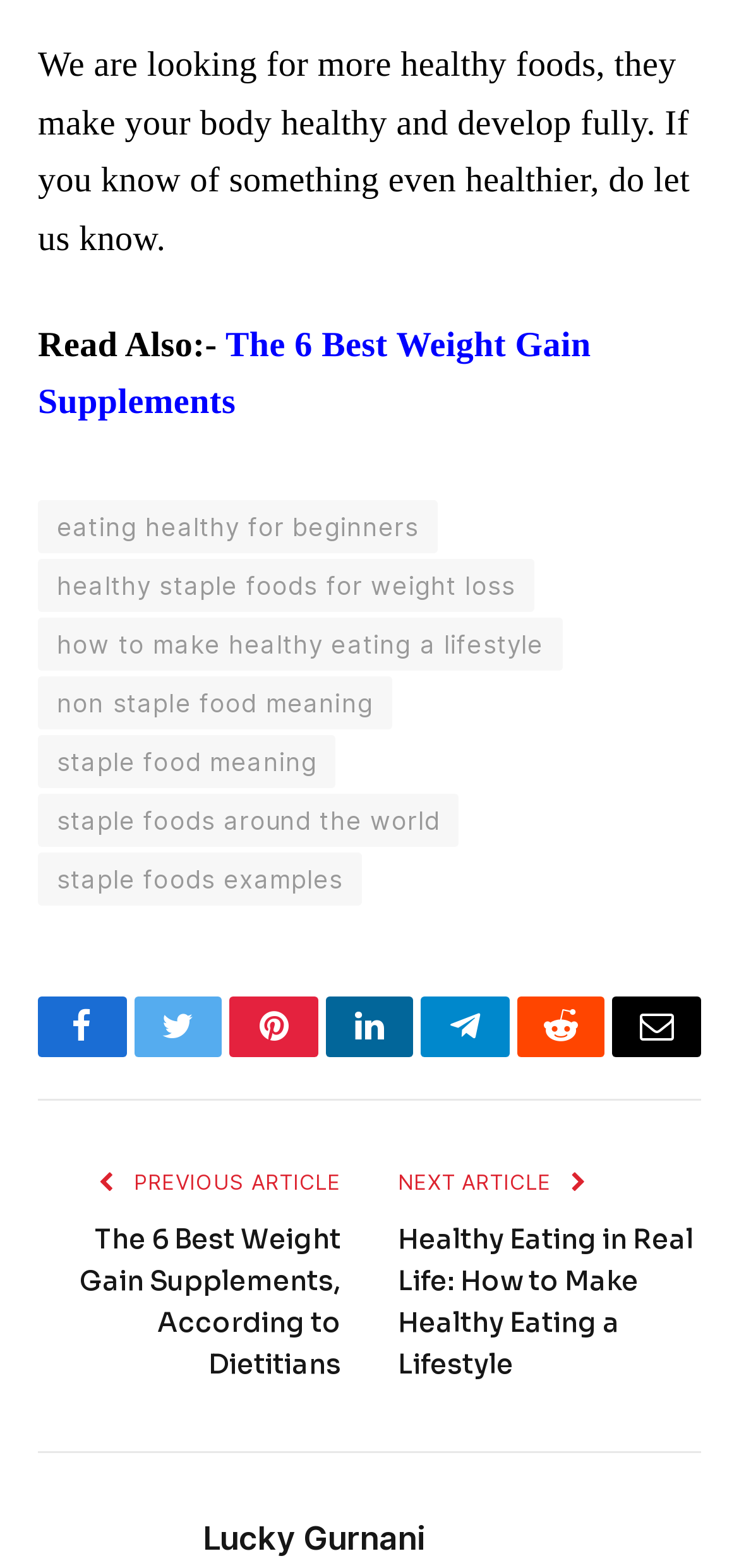Please mark the bounding box coordinates of the area that should be clicked to carry out the instruction: "Read about the 6 best weight gain supplements".

[0.051, 0.209, 0.8, 0.269]